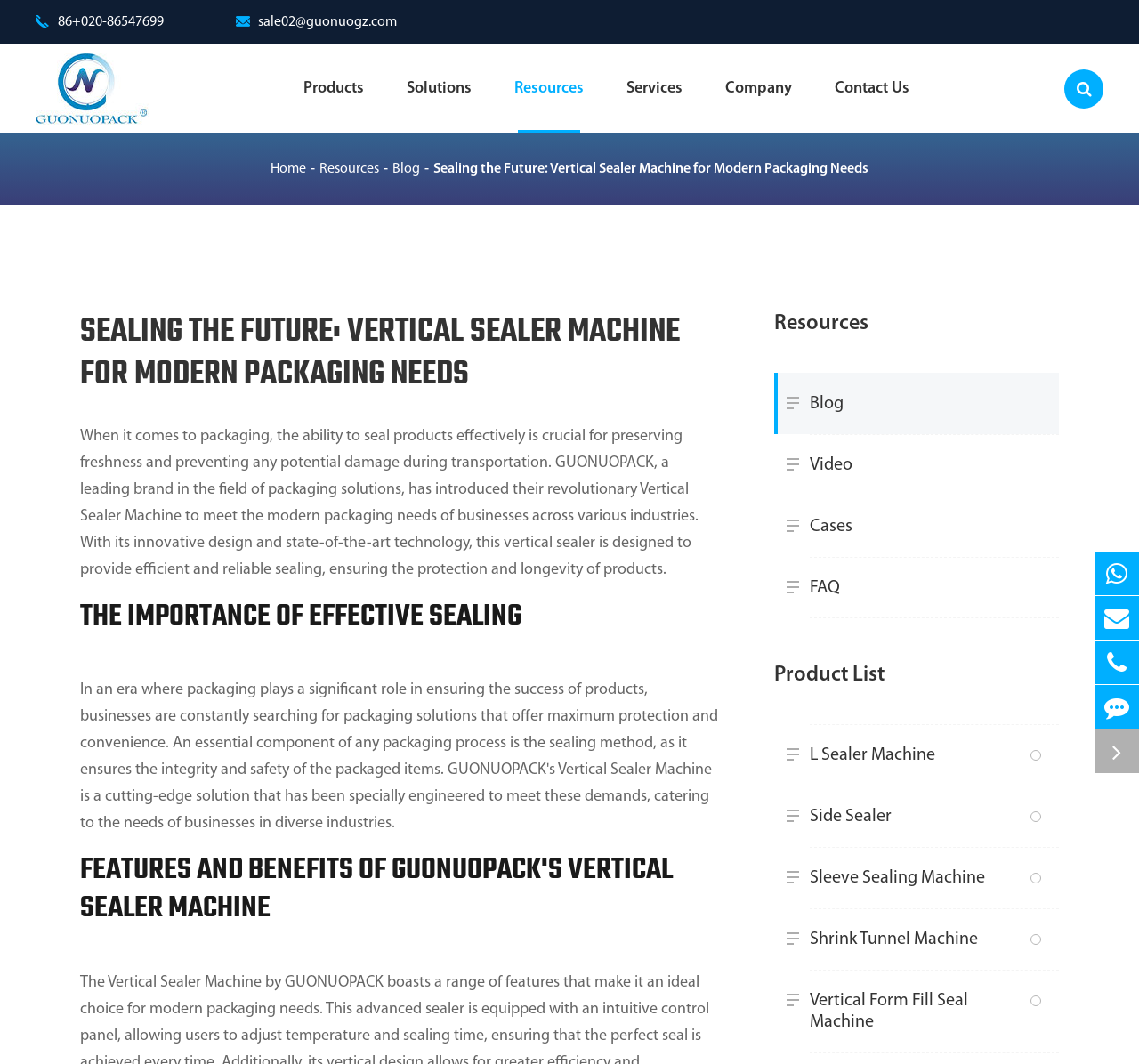Identify the bounding box coordinates for the element you need to click to achieve the following task: "Contact Us". The coordinates must be four float values ranging from 0 to 1, formatted as [left, top, right, bottom].

[0.733, 0.042, 0.798, 0.125]